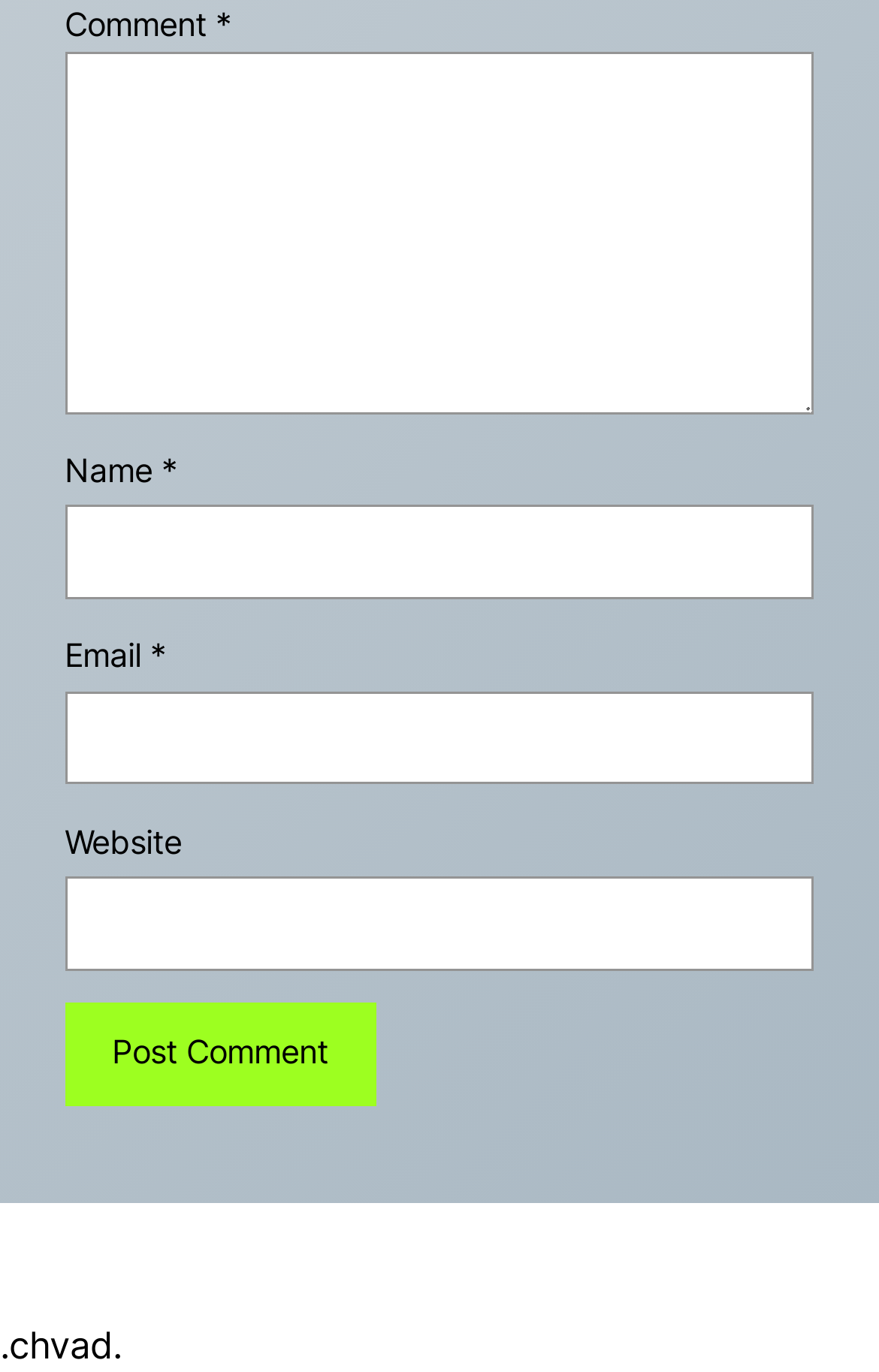Identify the bounding box for the described UI element: "🔍".

None